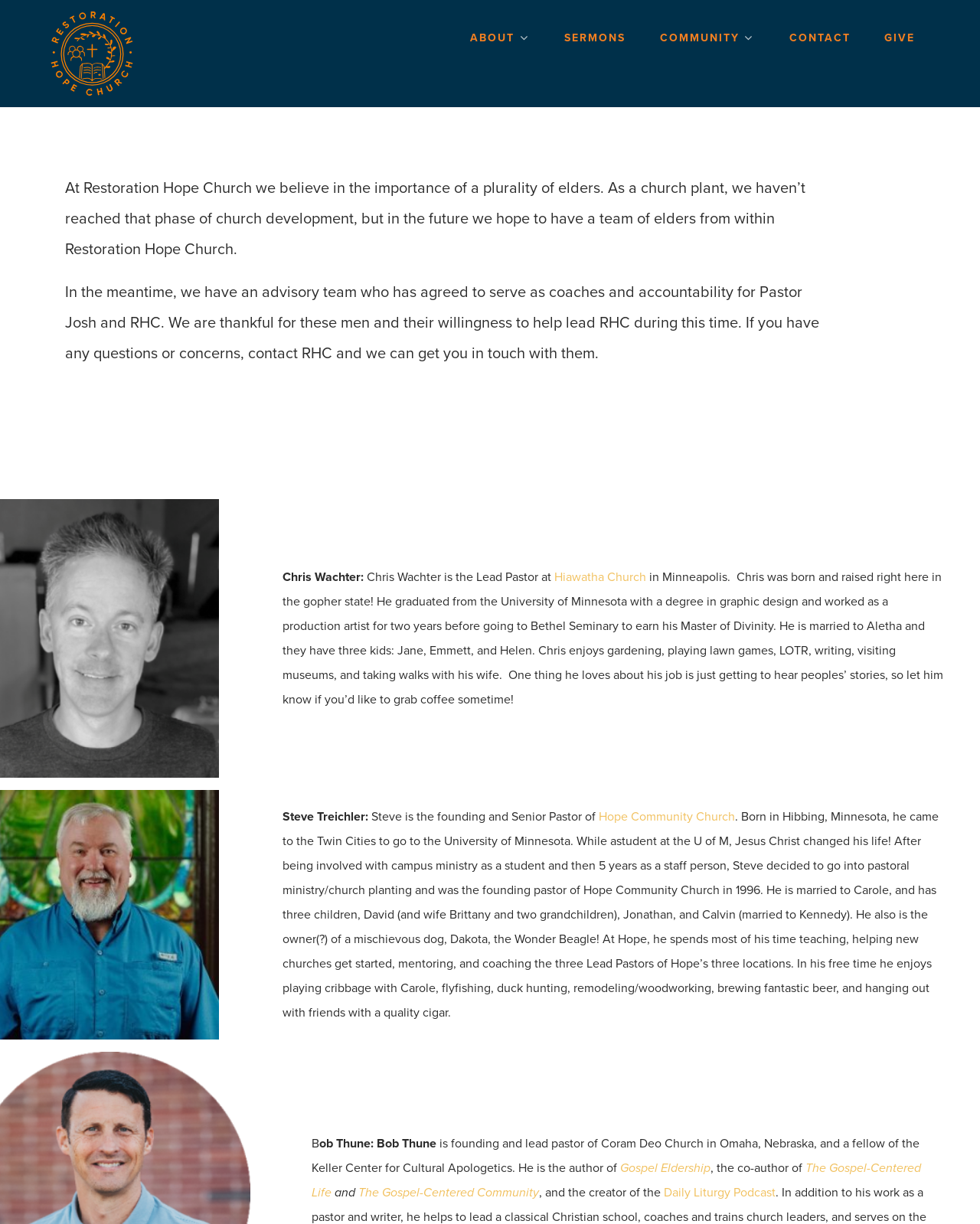Locate the bounding box coordinates for the element described below: "Hiawatha Church". The coordinates must be four float values between 0 and 1, formatted as [left, top, right, bottom].

[0.566, 0.465, 0.659, 0.478]